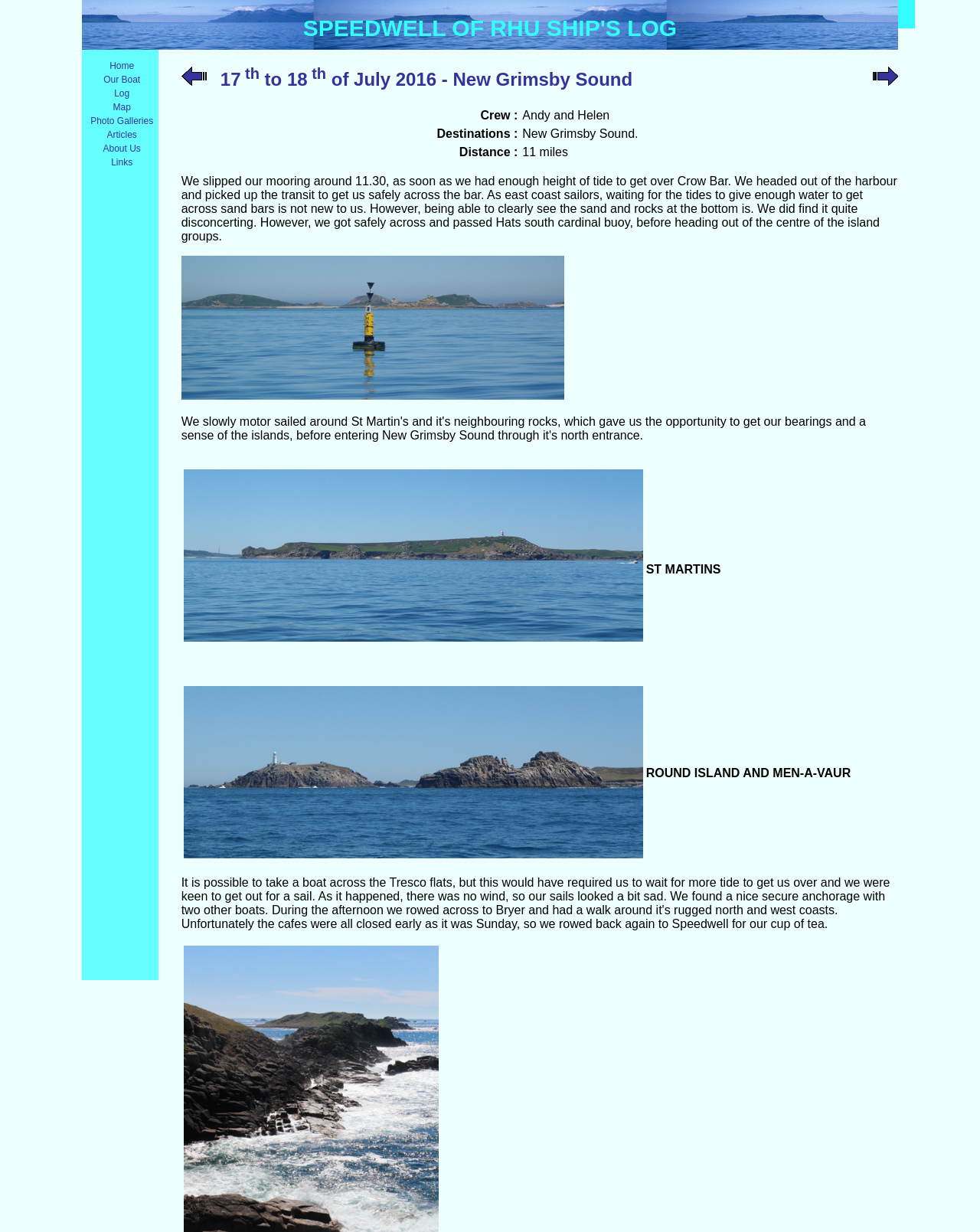Please provide a brief answer to the following inquiry using a single word or phrase:
Where did the crew go?

New Grimsby Sound